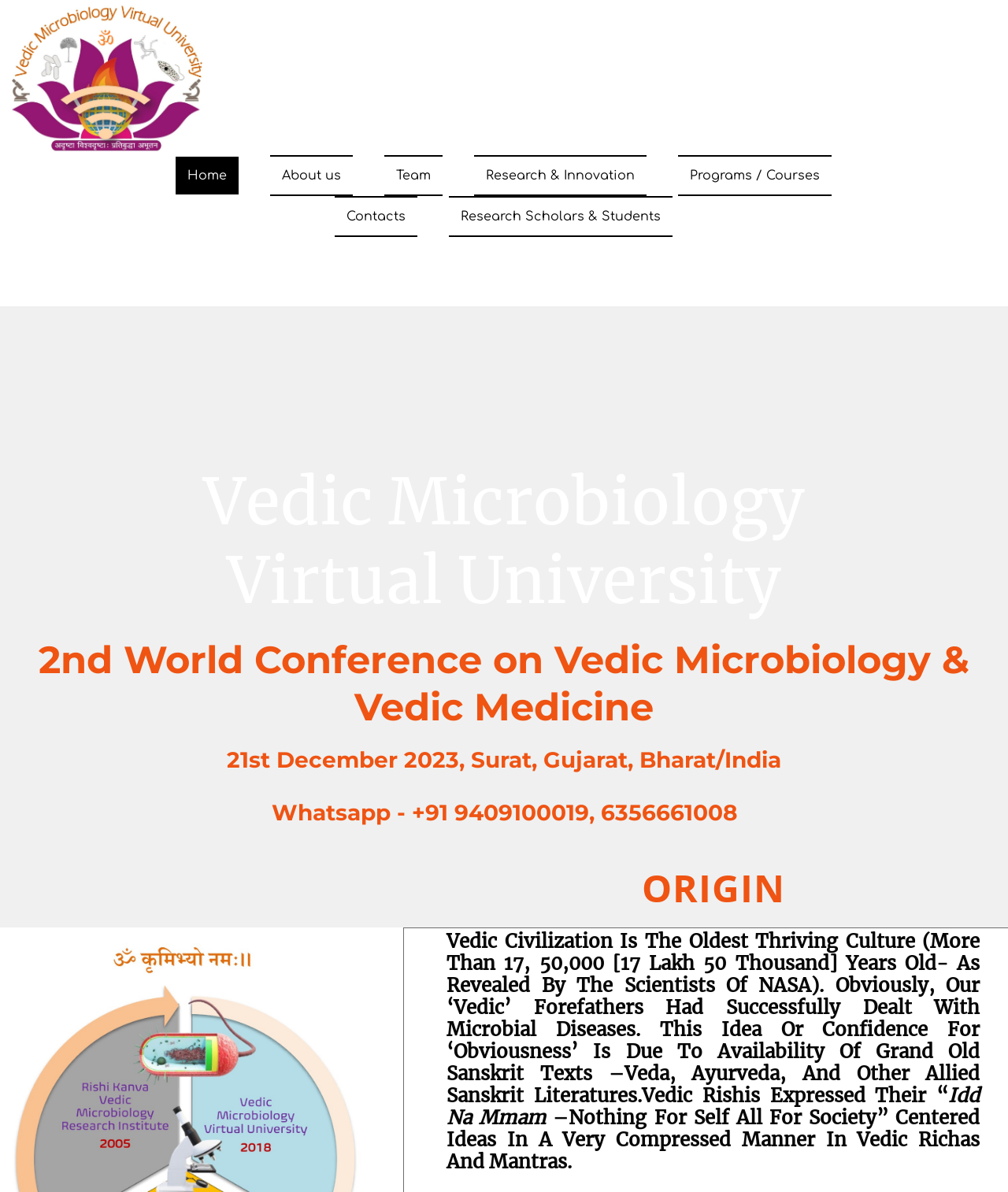Provide an in-depth caption for the contents of the webpage.

The webpage is titled "Home" and appears to be related to Vedic Microbiology Virtual University. At the top, there is a navigation menu with seven links: "", "Home", "About us", "Team", "Research & Innovation", "Programs / Courses", and "Contacts". These links are positioned horizontally, with the first link at the top left corner and the last link at the top right corner.

Below the navigation menu, there is a prominent heading that reads "Vedic Microbiology Virtual University". This heading is centered and takes up a significant portion of the screen.

Further down, there are three more headings that appear to be related to an upcoming conference. The first heading announces the "2nd World Conference on Vedic Microbiology & Vedic Medicine", the second heading specifies the date and location of the conference, and the third heading provides a WhatsApp contact number.

There is a large block of text that discusses the origin of Vedic civilization and its approach to dealing with microbial diseases. This text is positioned below the conference information and takes up most of the screen.

At the bottom right corner, there is a heading that reads "ORIGIN", which appears to be a section title for the block of text above it.